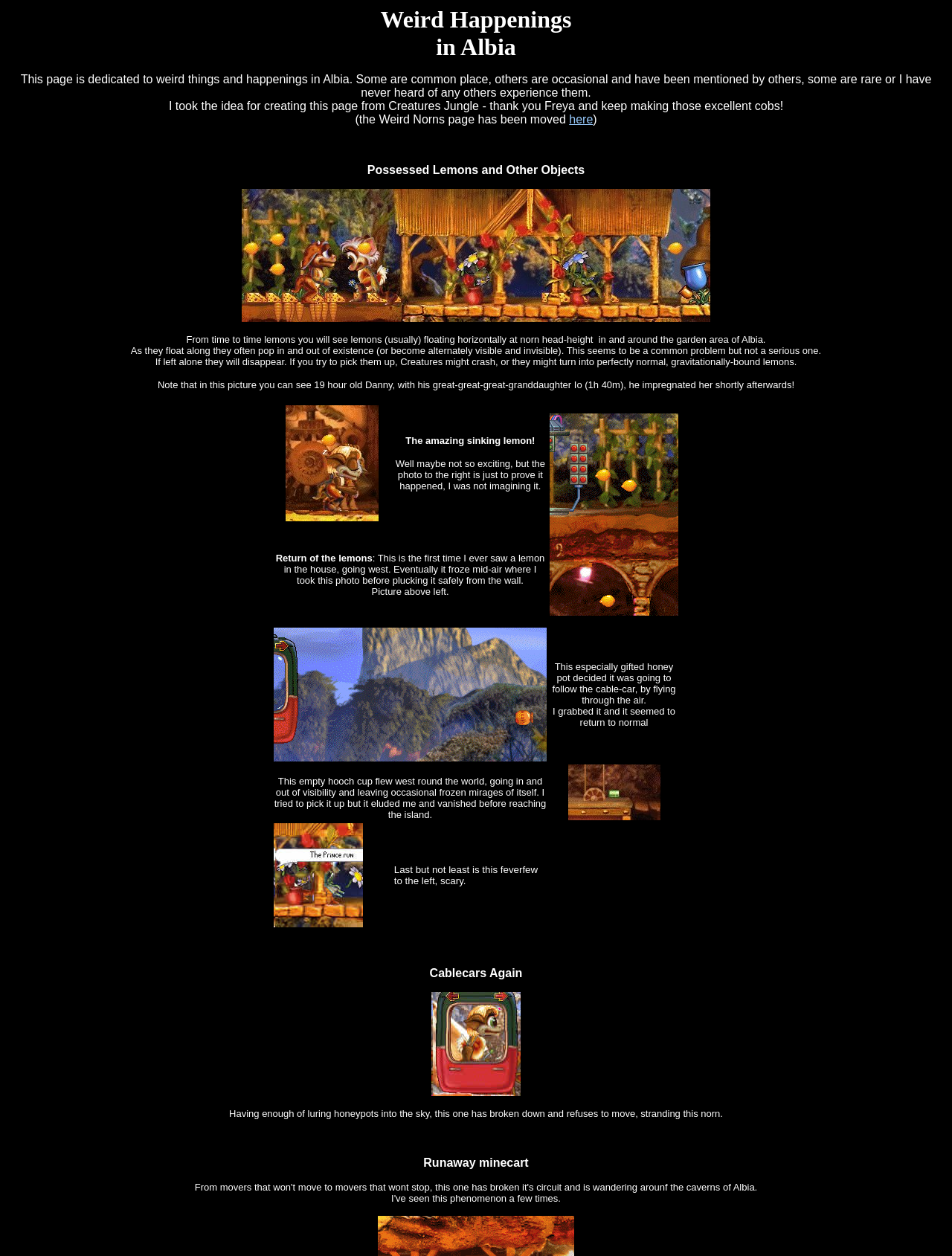Provide a thorough and detailed response to the question by examining the image: 
What is the name of the page?

The name of the page is mentioned at the top of the webpage, which is 'Muppet Boy's Geatville'.